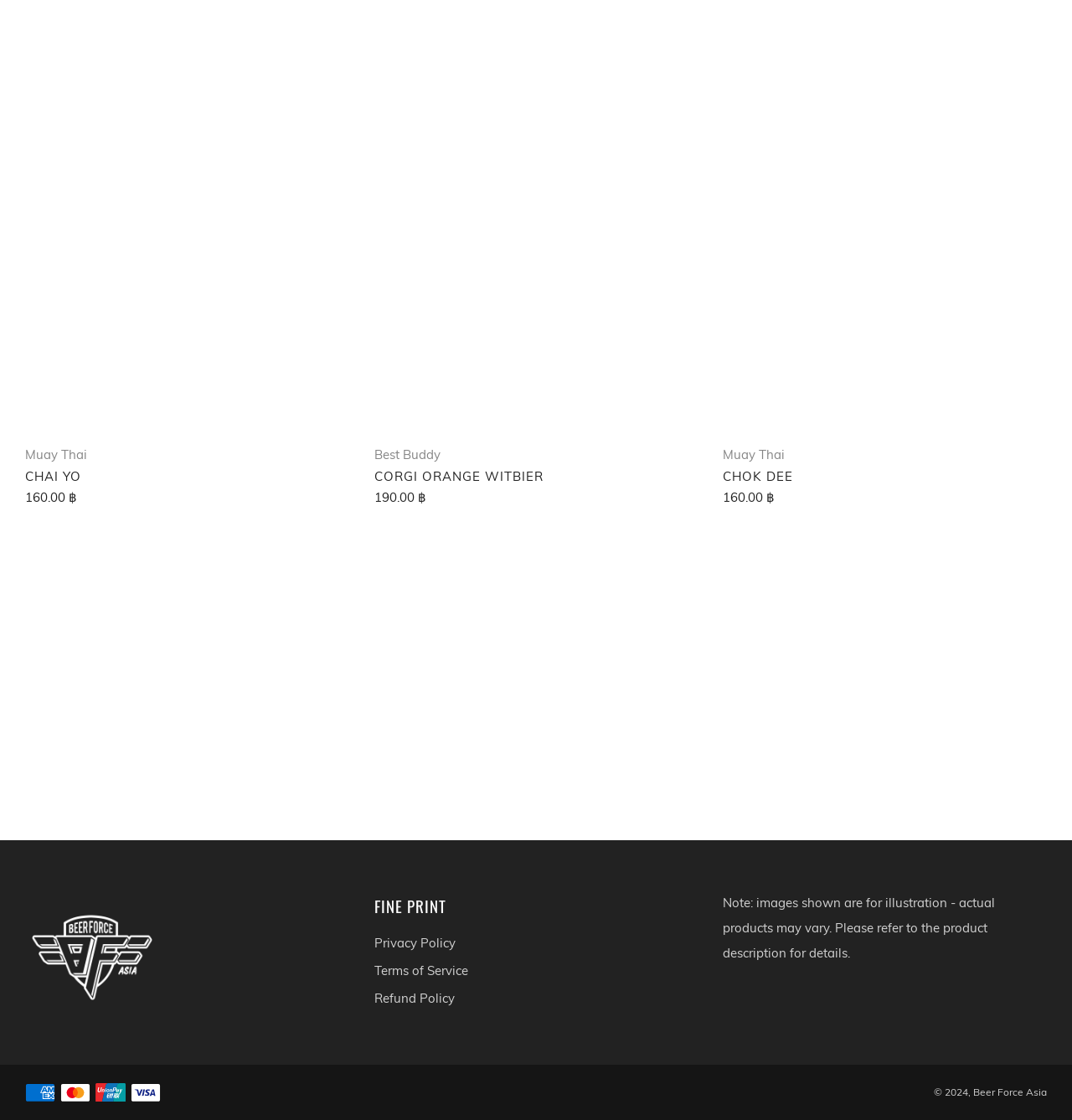Please mark the clickable region by giving the bounding box coordinates needed to complete this instruction: "Subscribe to the newsletter".

[0.594, 0.624, 0.781, 0.66]